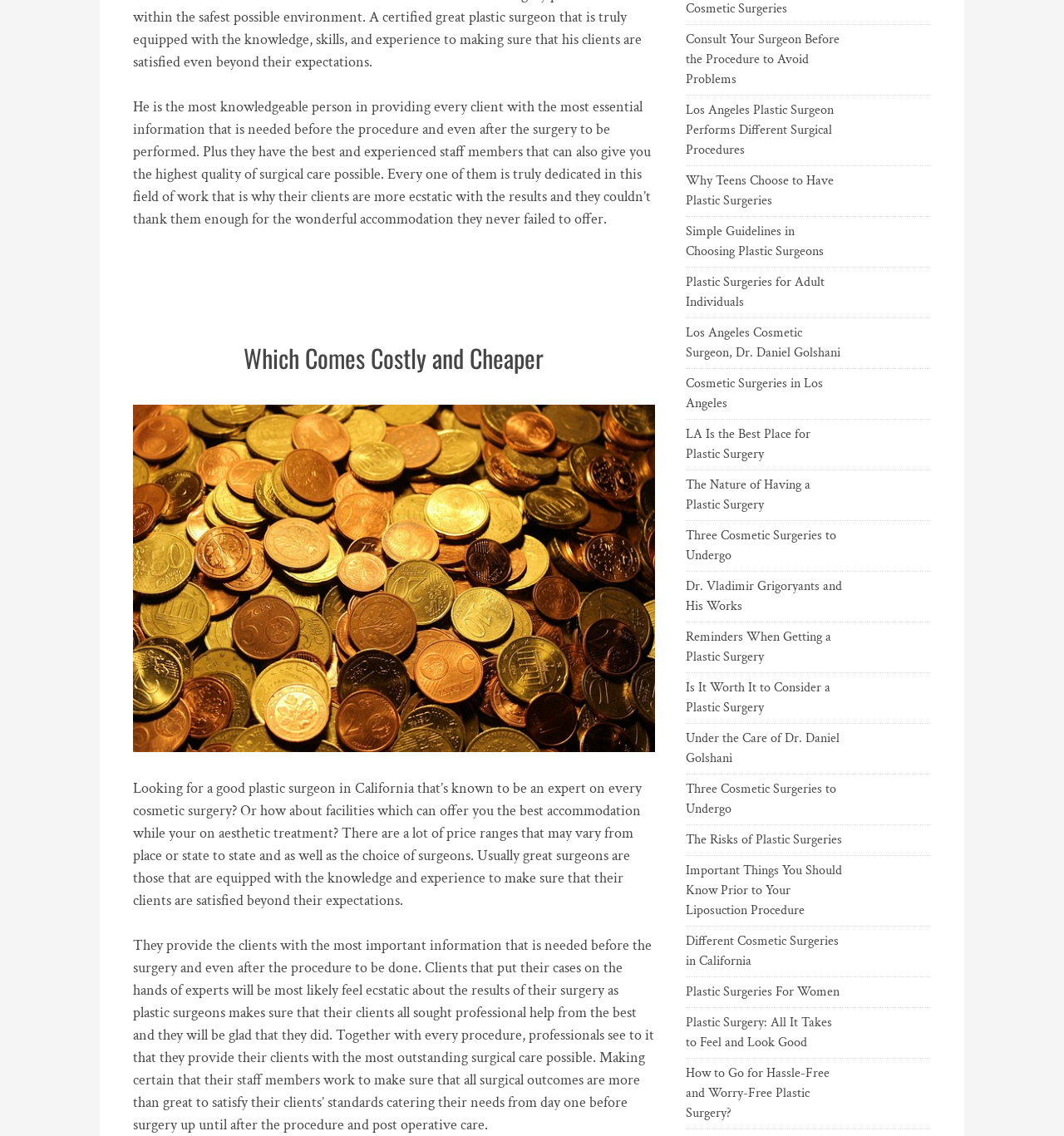Please identify the bounding box coordinates of the area I need to click to accomplish the following instruction: "Visit 'Los Angeles Cosmetic Surgeon, Dr. Daniel Golshani'".

[0.644, 0.285, 0.794, 0.32]